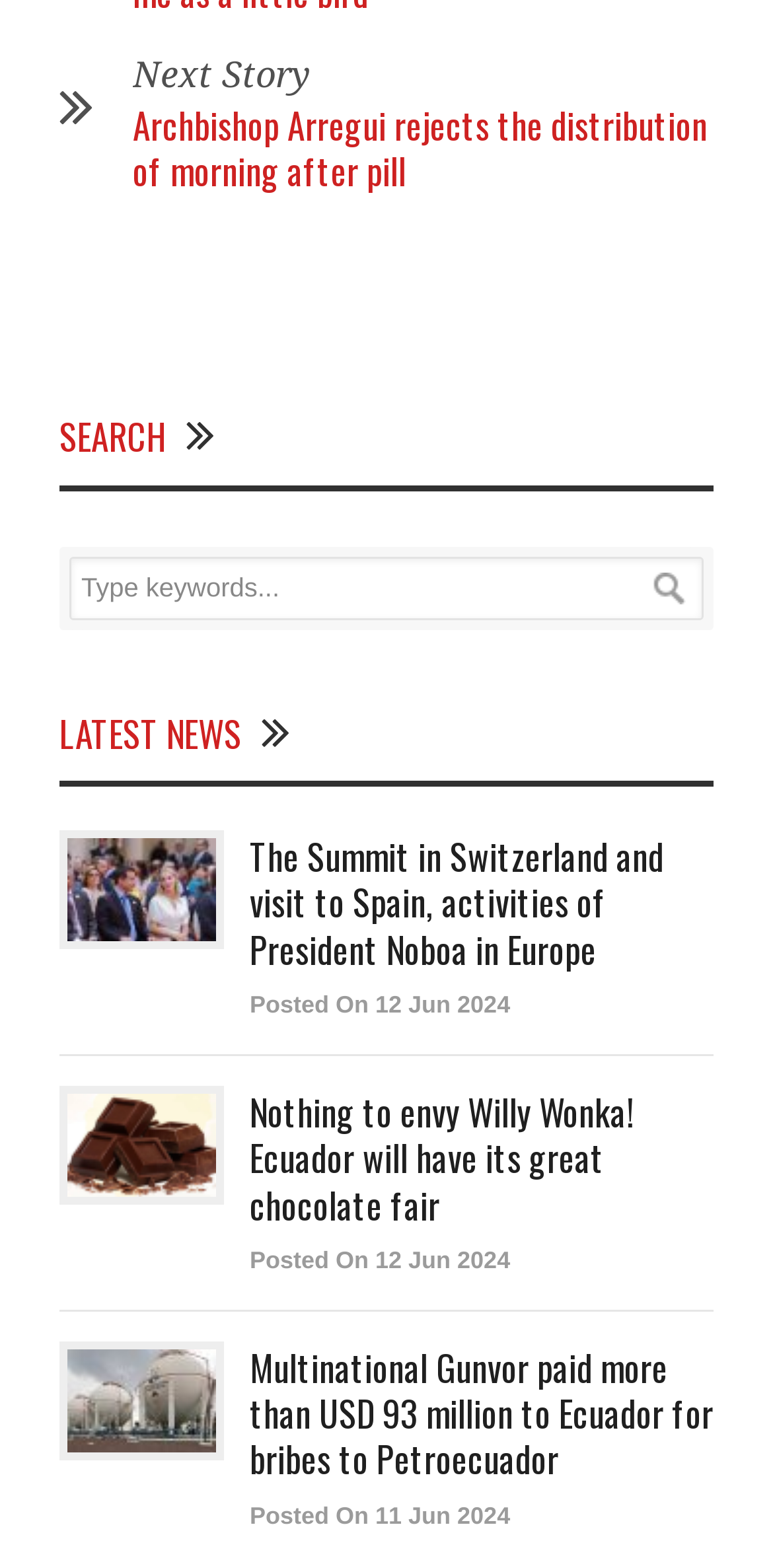Can you give a detailed response to the following question using the information from the image? How many news articles are displayed on the page?

There are three news articles displayed on the page, each with a heading, a link, and an image. The articles are stacked vertically, with the most recent one at the top.